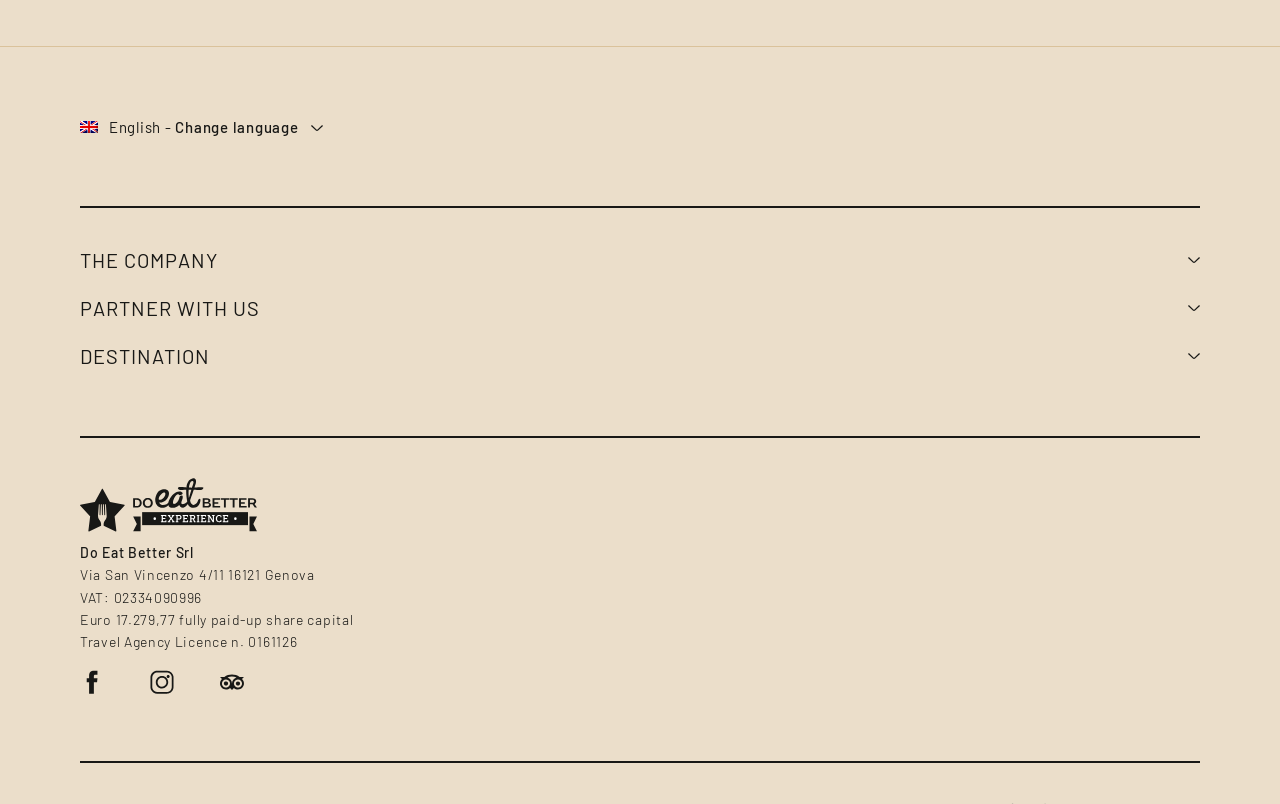Specify the bounding box coordinates of the area to click in order to follow the given instruction: "Explore destinations in Italy."

[0.062, 0.478, 0.938, 0.515]